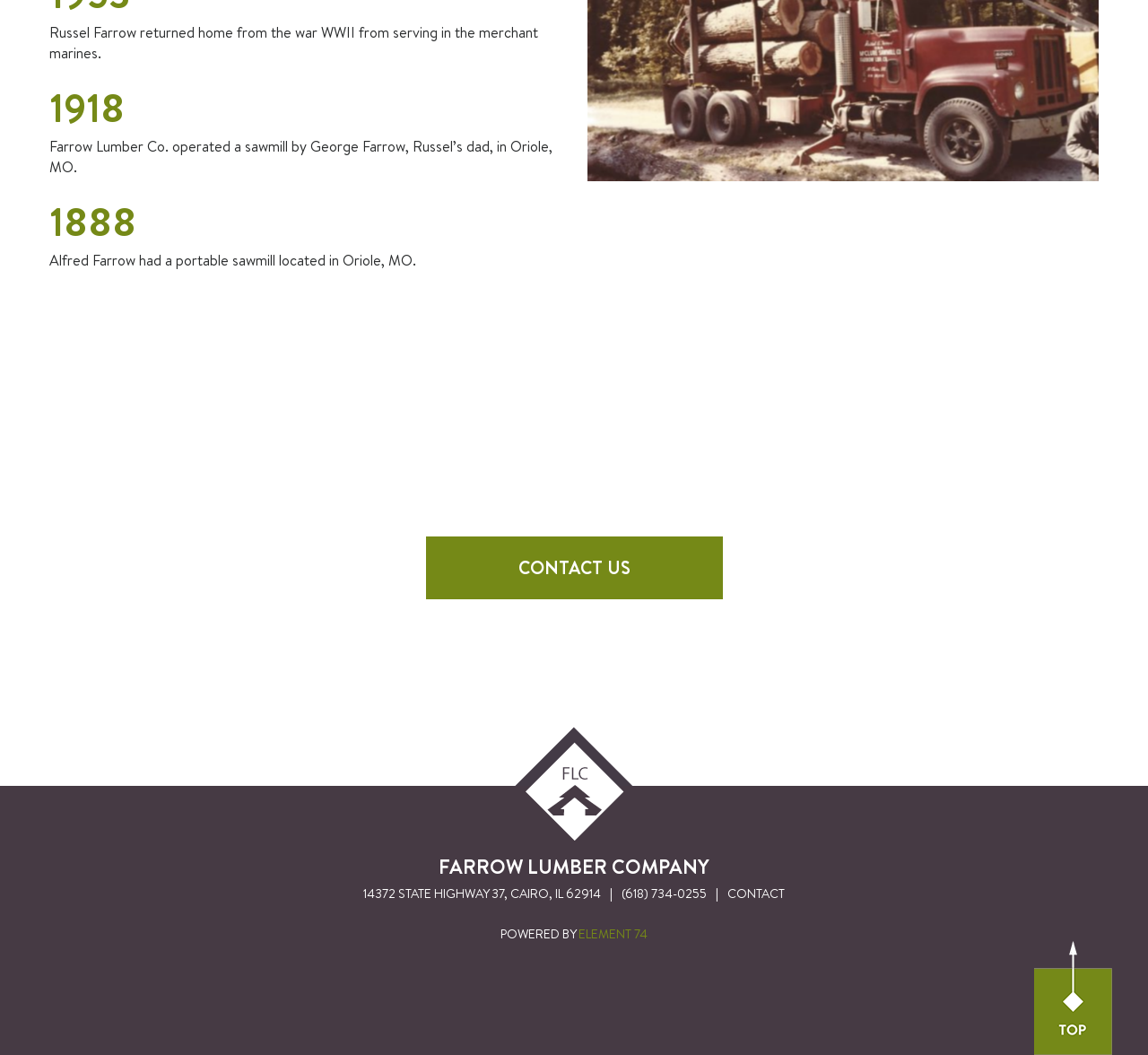What year did Russel Farrow return home from the war?
Look at the screenshot and give a one-word or phrase answer.

WWII